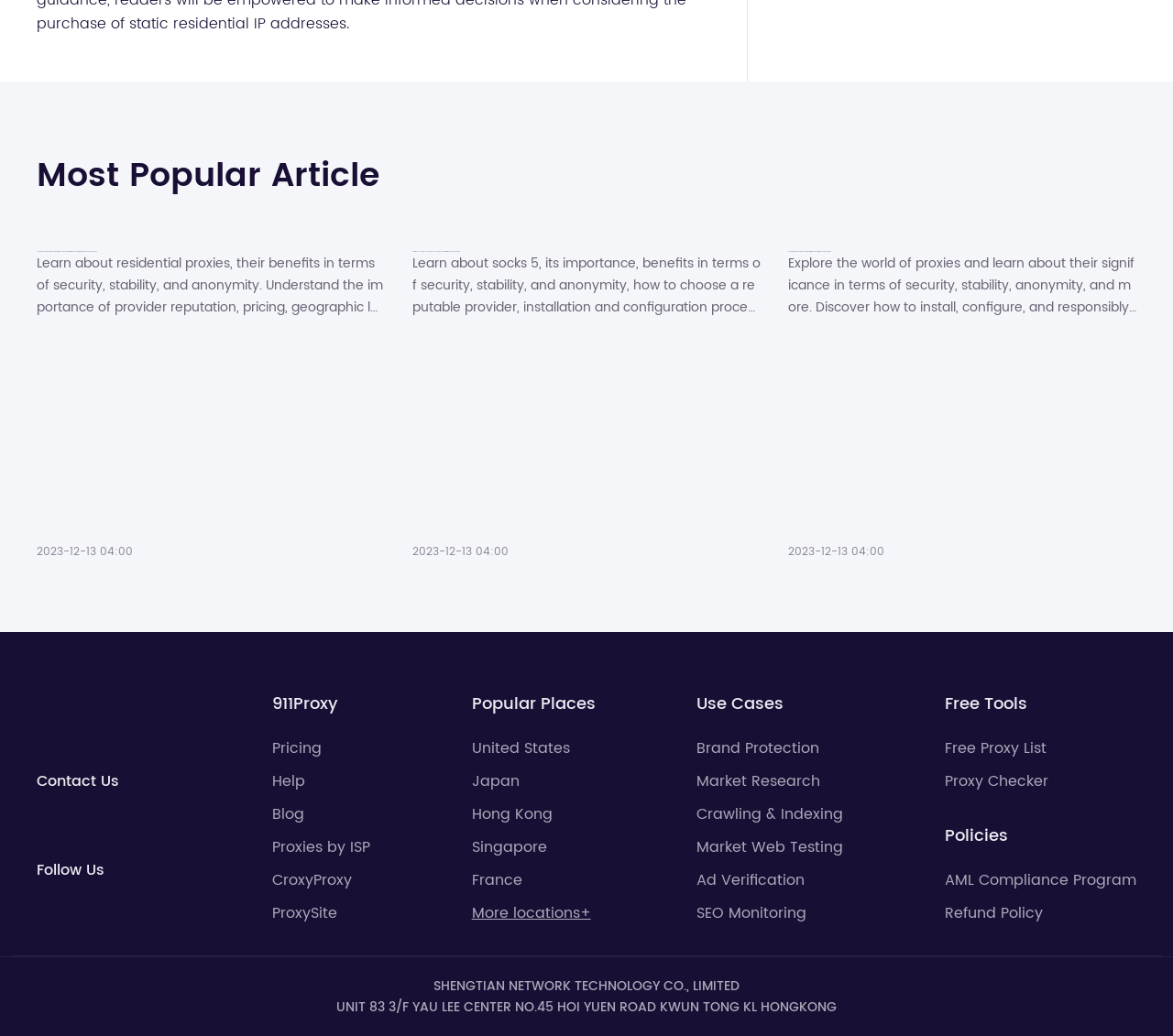What is the name of the logo at the top of the page?
By examining the image, provide a one-word or phrase answer.

shallow_logo